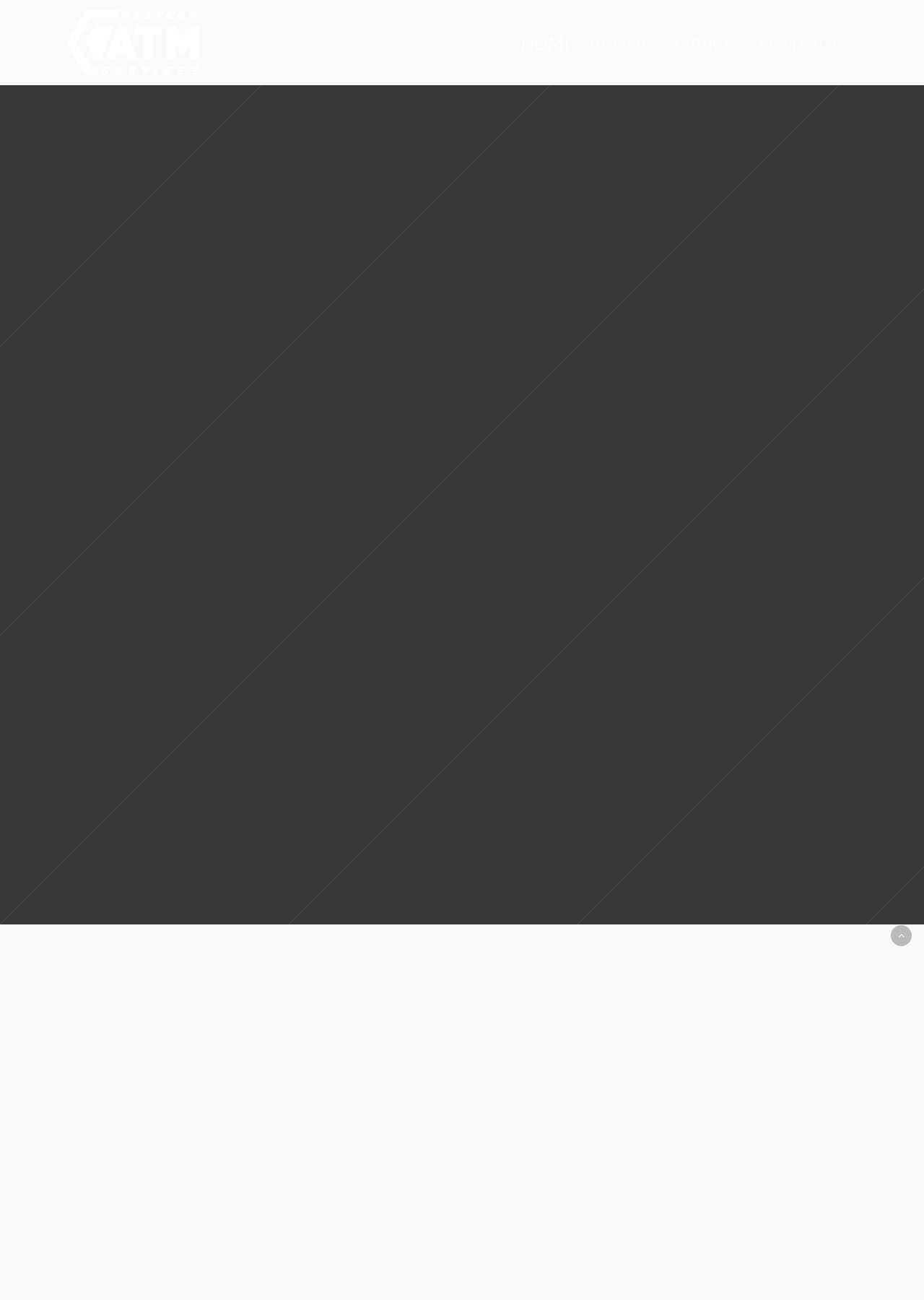Please look at the image and answer the question with a detailed explanation: What is the name of the company?

The name of the company can be determined by looking at the root element, which is 'Eastern ATM Services', and also by looking at the heading elements, such as 'EASTER ATM SERVICES' and 'Eastern ATM Services'.